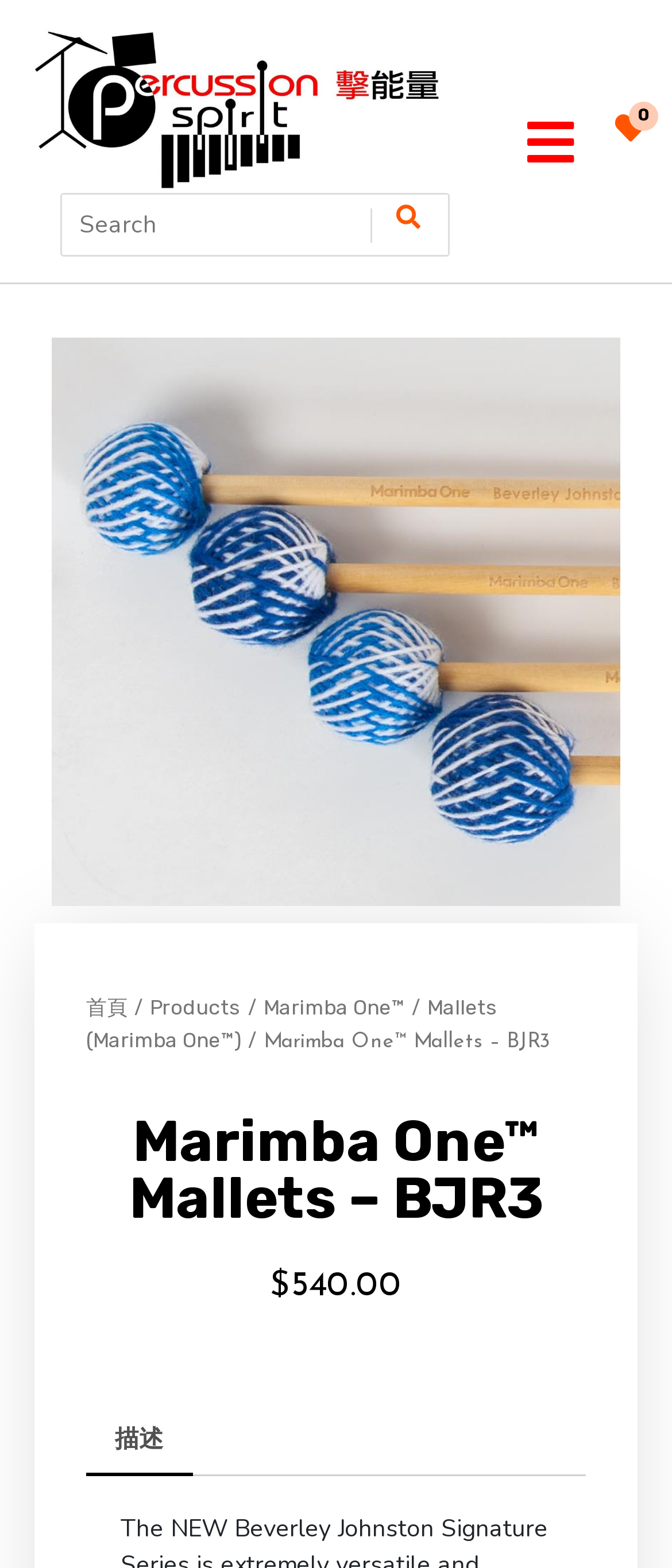Pinpoint the bounding box coordinates of the clickable element to carry out the following instruction: "Go to the 'Home' page."

None